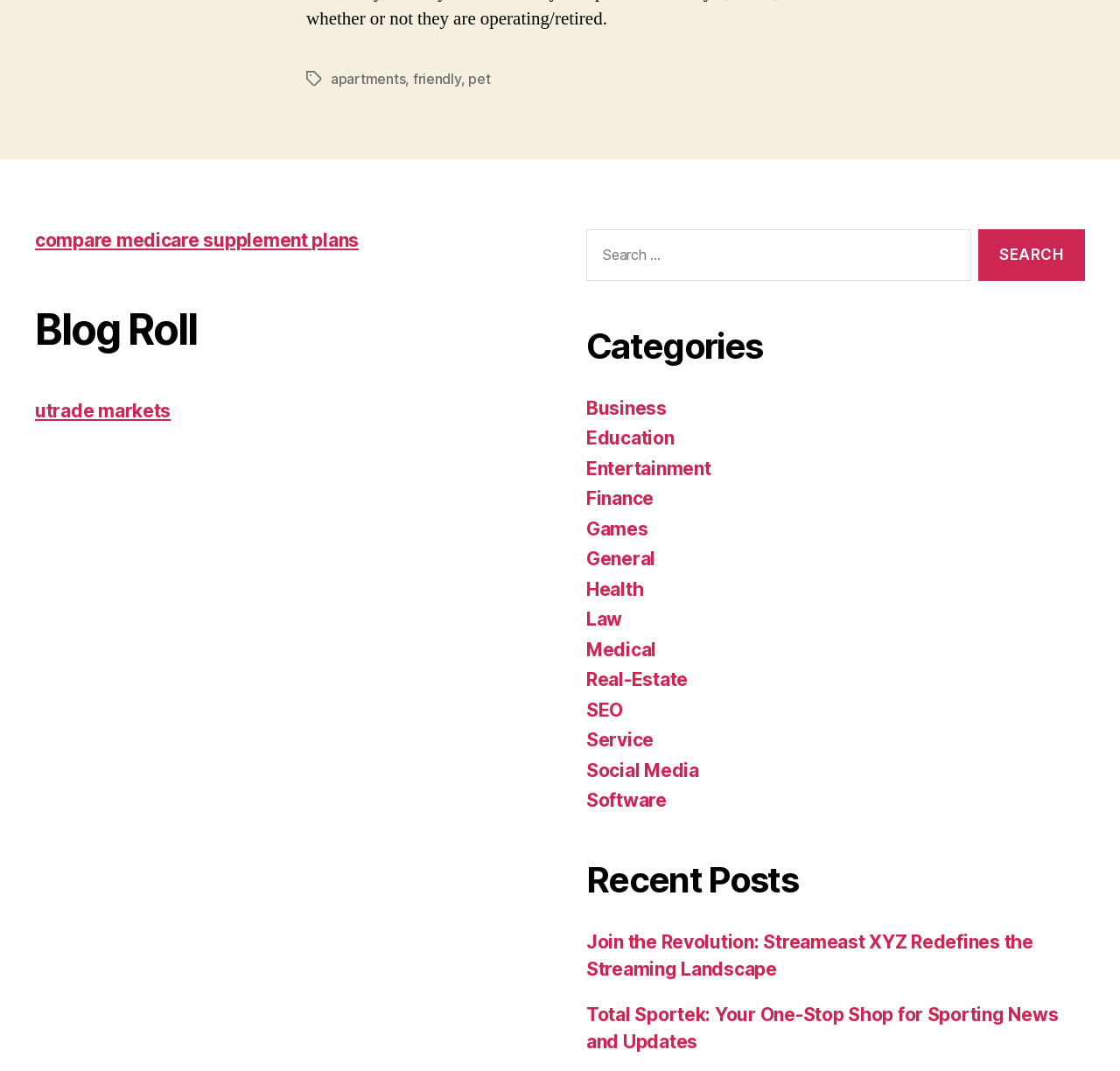What is the first category listed?
Could you give a comprehensive explanation in response to this question?

I looked at the navigation section labeled 'Categories' and found the first link listed, which is 'Business'.